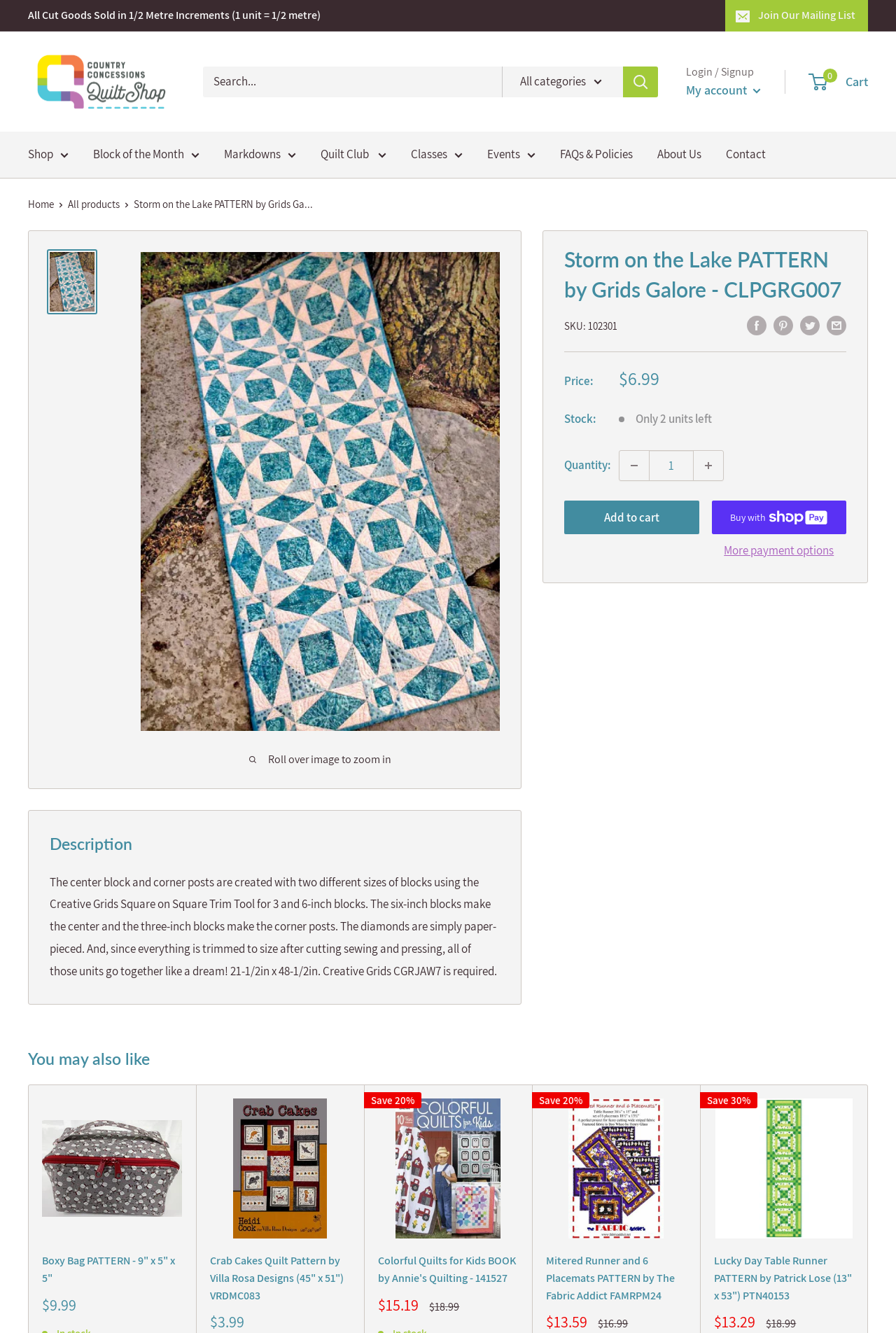What is the size of the quilt pattern?
Please answer the question with a single word or phrase, referencing the image.

21-1/2in x 48-1/2in